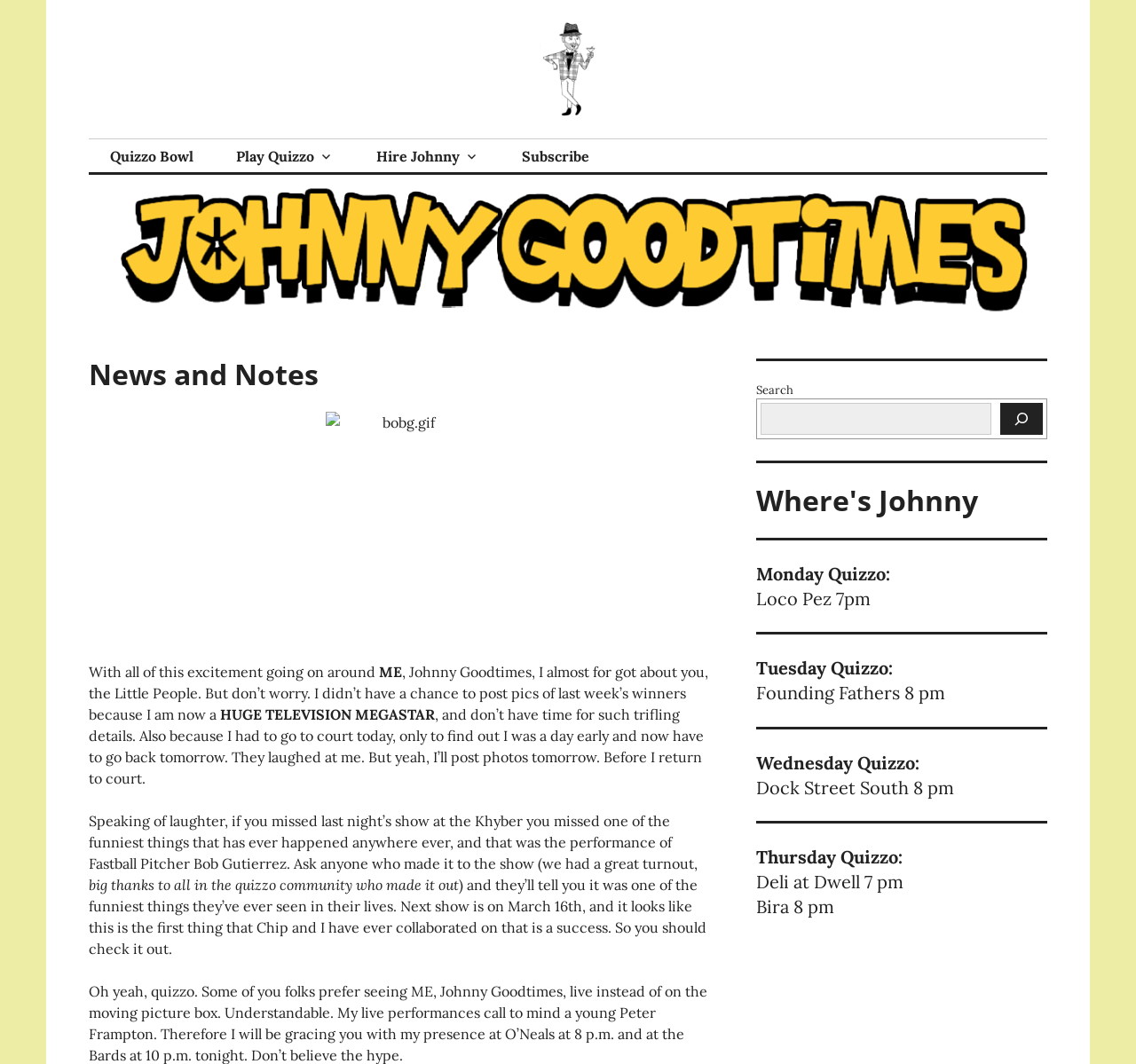What is the name of the television megastar mentioned on the webpage?
Carefully analyze the image and provide a thorough answer to the question.

The webpage mentions 'I didn’t have a chance to post pics of last week’s winners because I am now a HUGE TELEVISION MEGASTAR' which suggests that Johnny Goodtimes is the television megastar mentioned on the webpage.